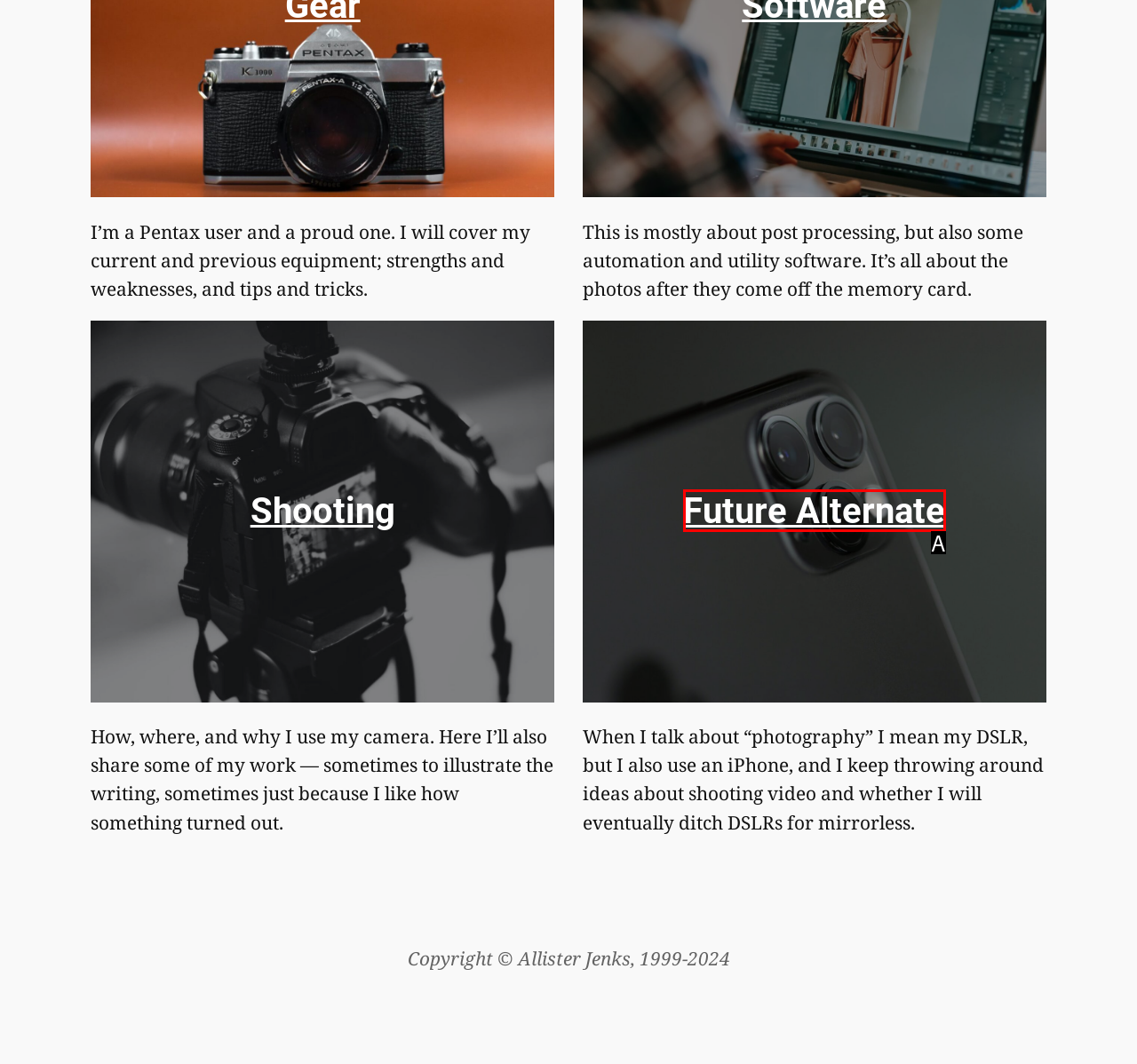Match the HTML element to the description: Future Alternate. Respond with the letter of the correct option directly.

A